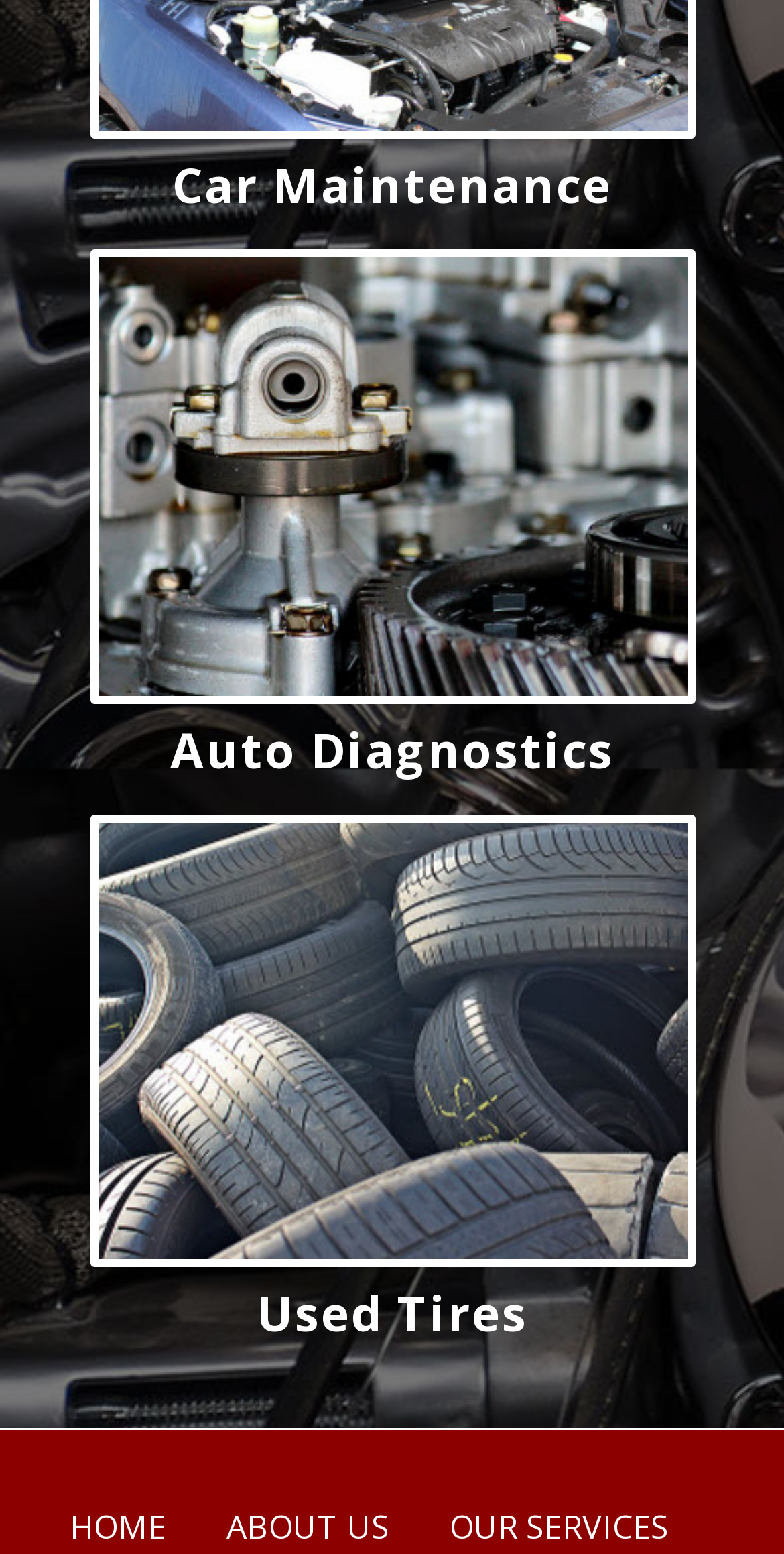Locate the bounding box coordinates of the element I should click to achieve the following instruction: "click on Car Maintenance".

[0.219, 0.098, 0.781, 0.14]